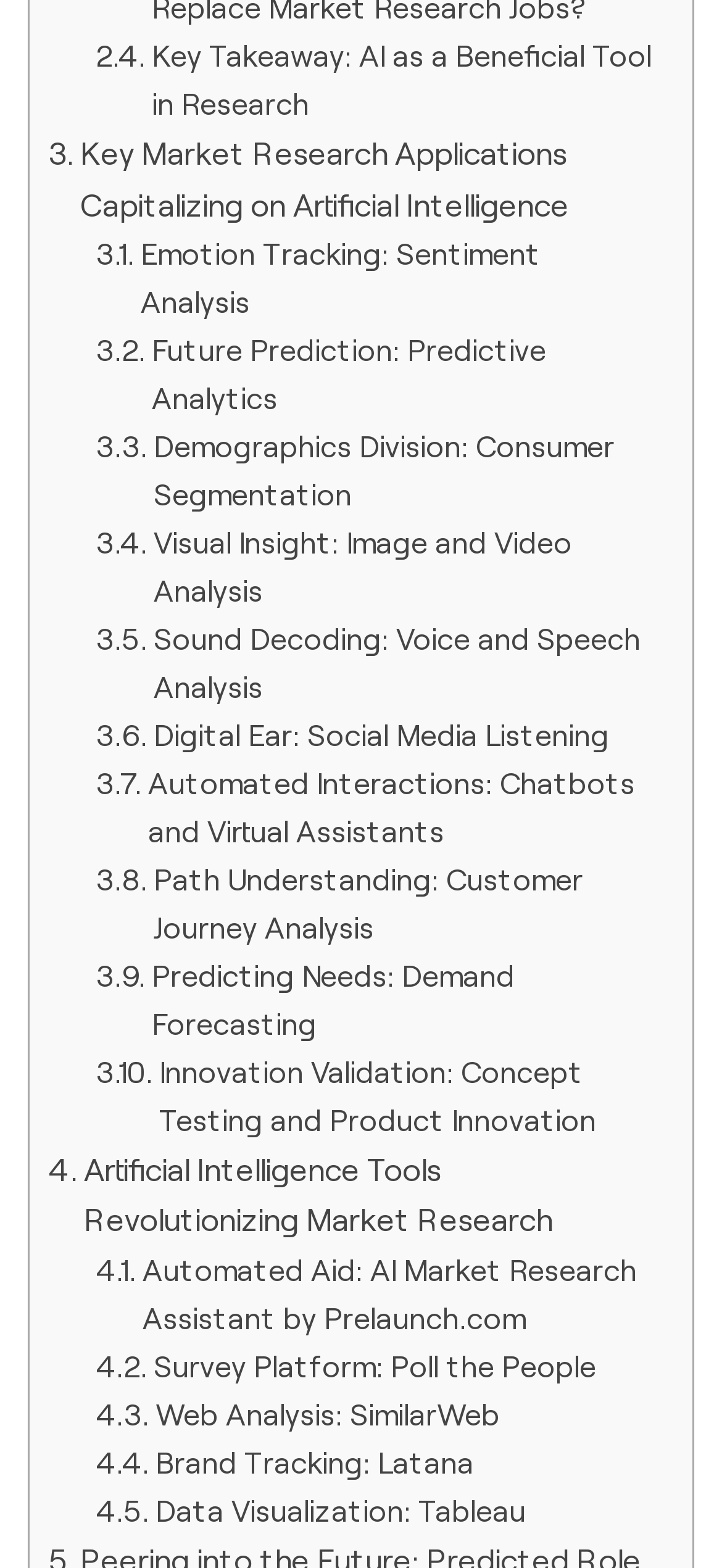Answer the question below using just one word or a short phrase: 
What is the purpose of the 'Digital Ear'?

Social Media Listening